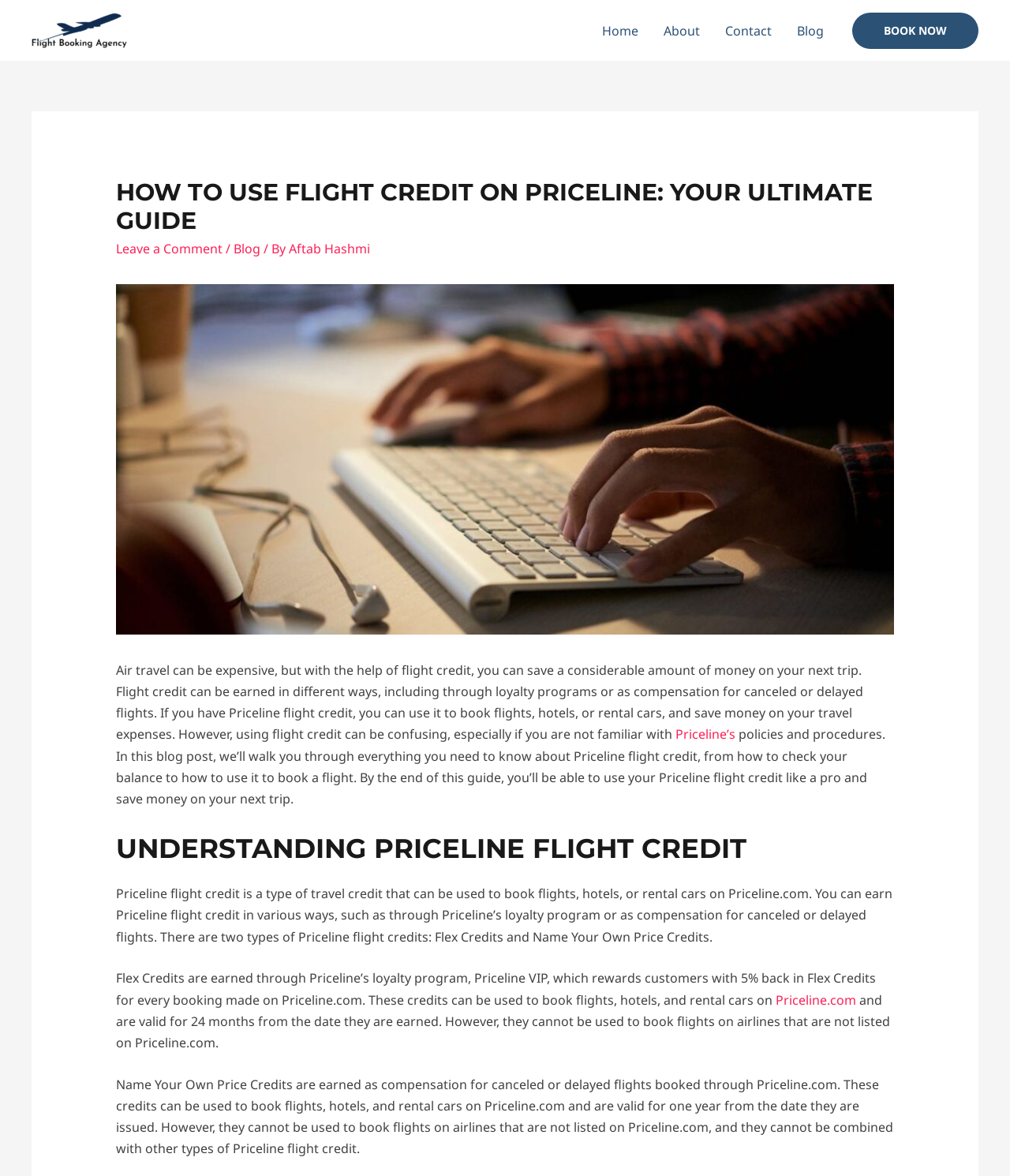Given the element description Blog, specify the bounding box coordinates of the corresponding UI element in the format (top-left x, top-left y, bottom-right x, bottom-right y). All values must be between 0 and 1.

[0.231, 0.204, 0.258, 0.219]